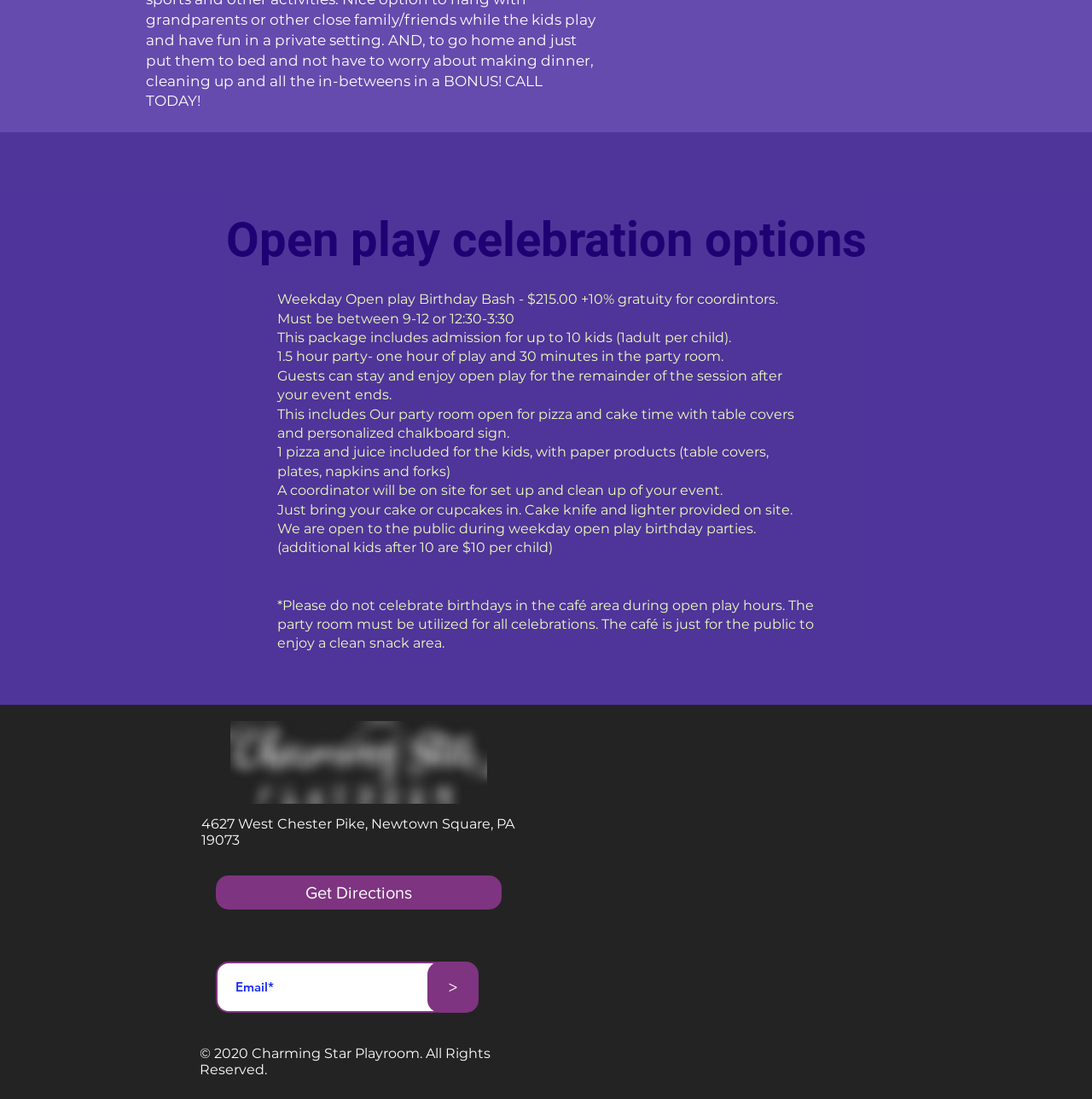Determine the bounding box of the UI component based on this description: "Get Directions". The bounding box coordinates should be four float values between 0 and 1, i.e., [left, top, right, bottom].

[0.198, 0.796, 0.459, 0.827]